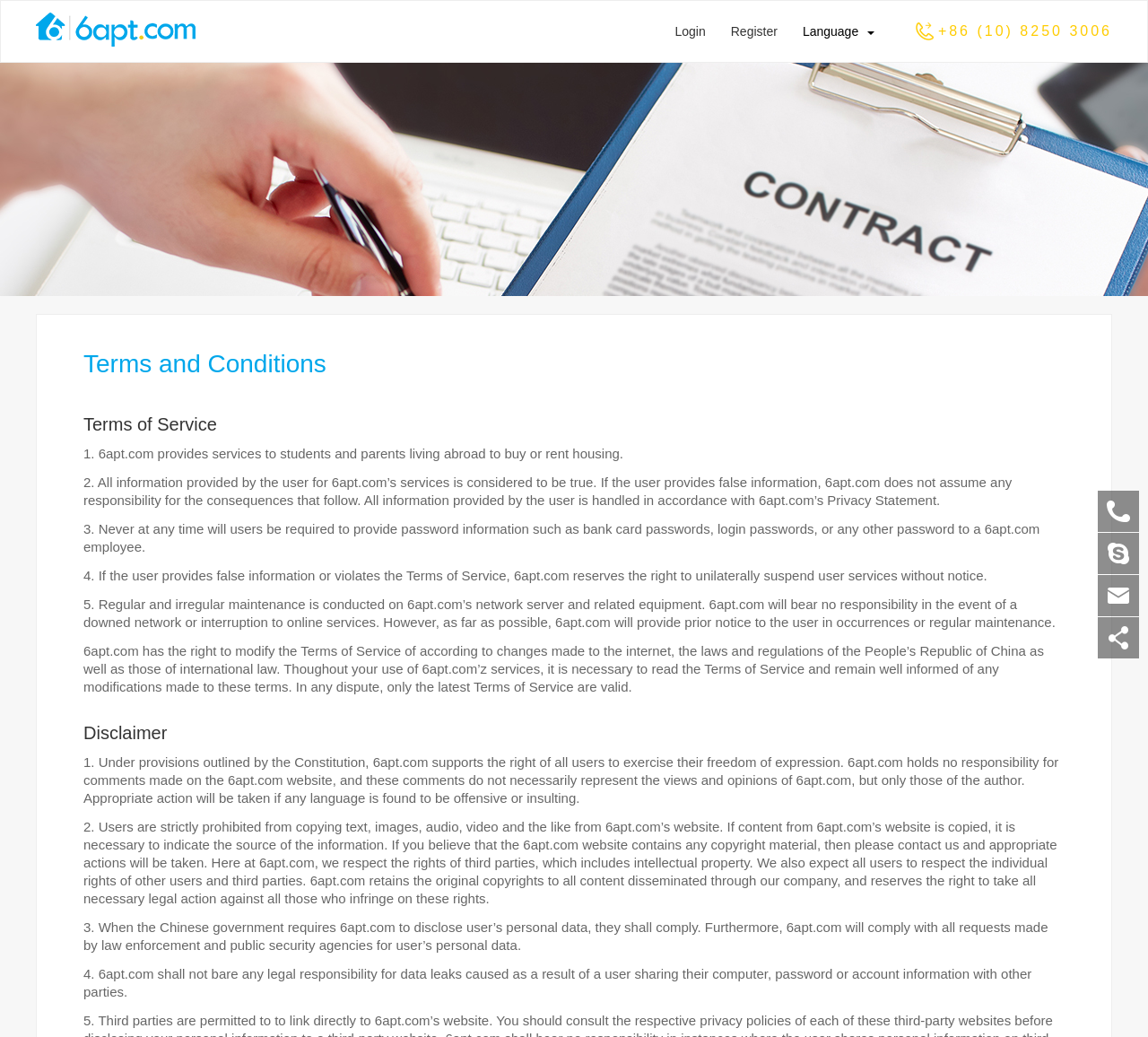What is the phone number on the webpage?
Please answer the question as detailed as possible.

I found the phone number on the webpage by looking at the StaticText elements. There are two instances of the same phone number, one at the top of the page and another at the bottom. The phone number is +86 (10) 8250 3006.